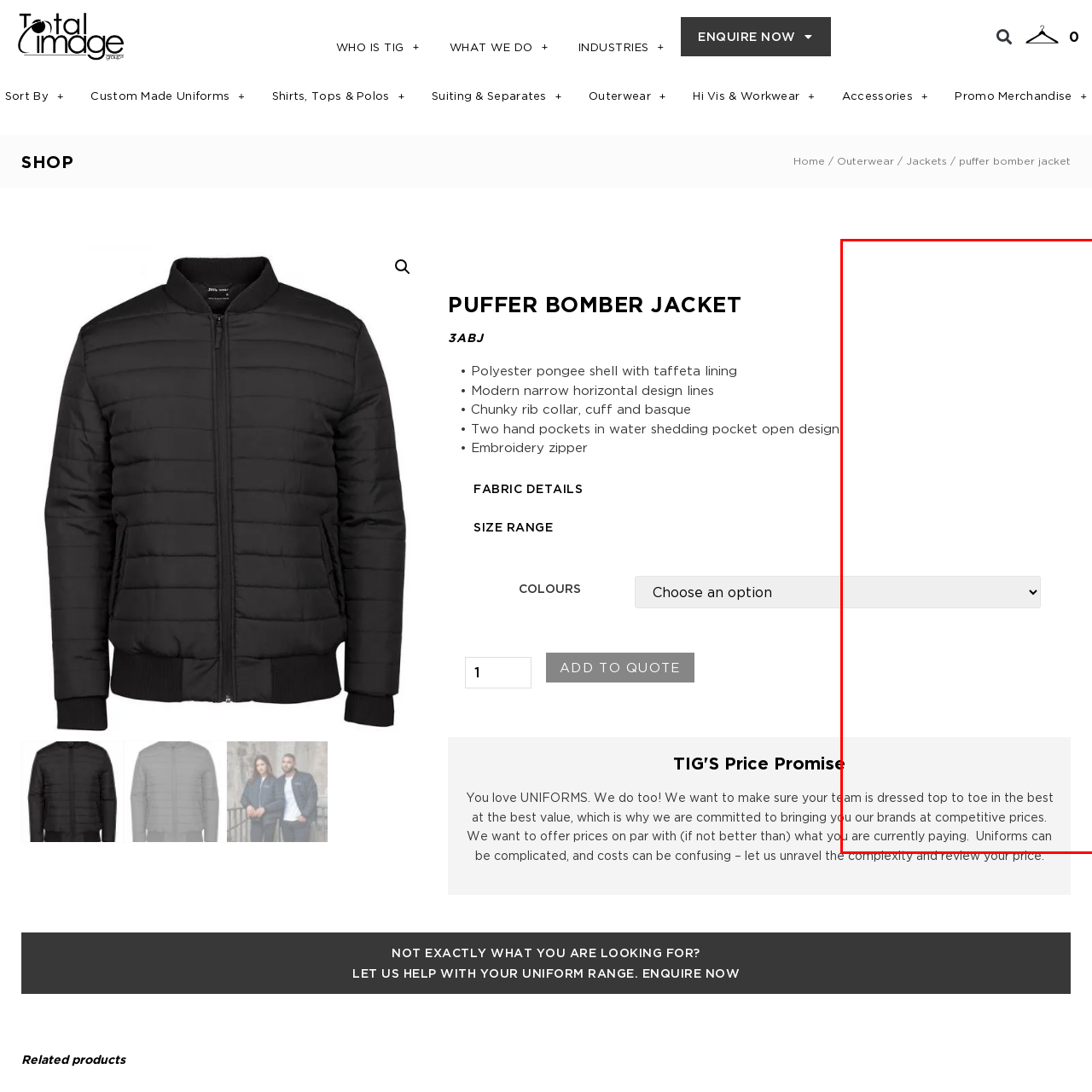How many hand pockets does the jacket have? Study the image bordered by the red bounding box and answer briefly using a single word or a phrase.

Two